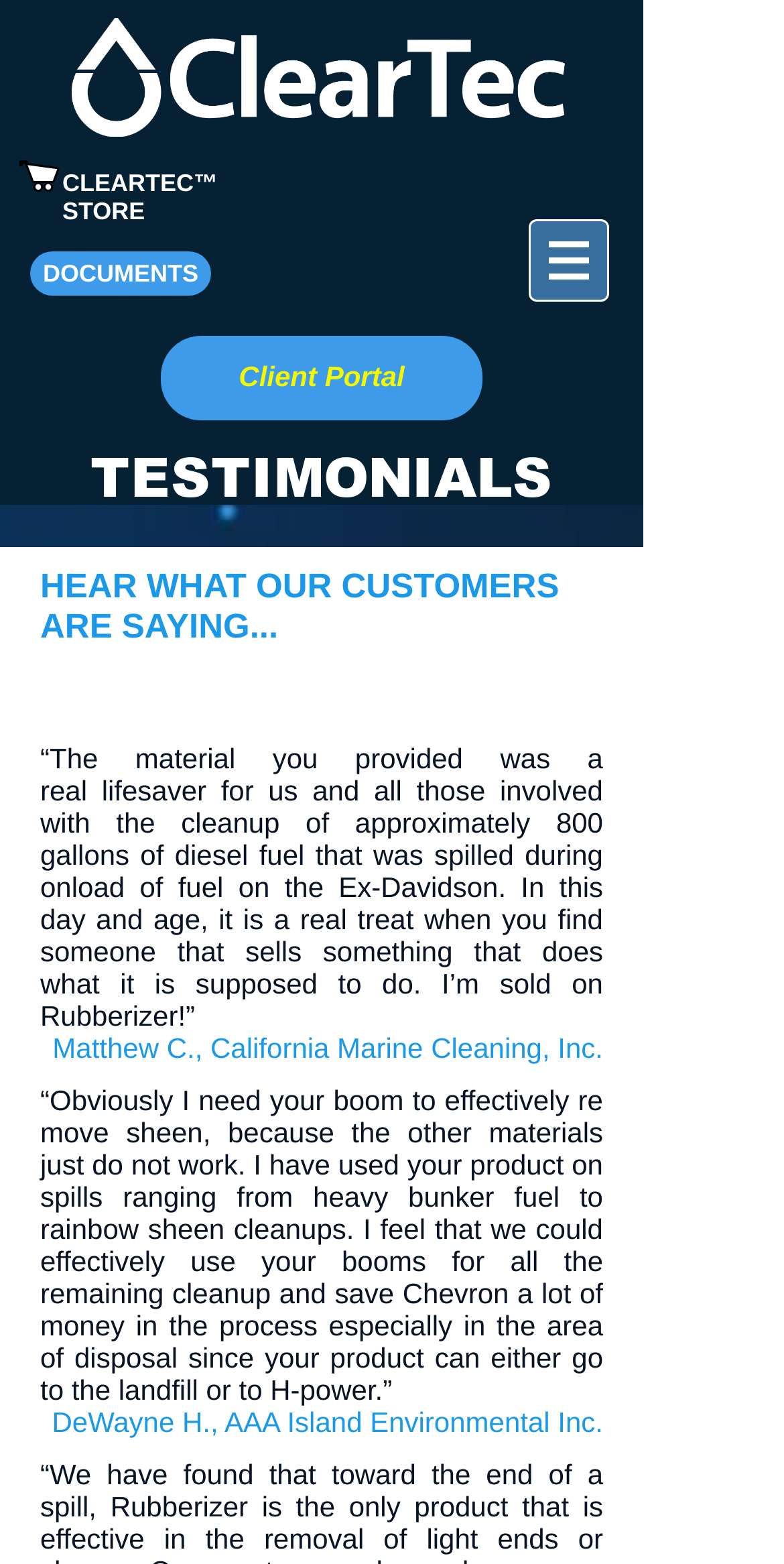Identify the bounding box coordinates for the UI element described by the following text: "DOCUMENTS". Provide the coordinates as four float numbers between 0 and 1, in the format [left, top, right, bottom].

[0.038, 0.161, 0.269, 0.189]